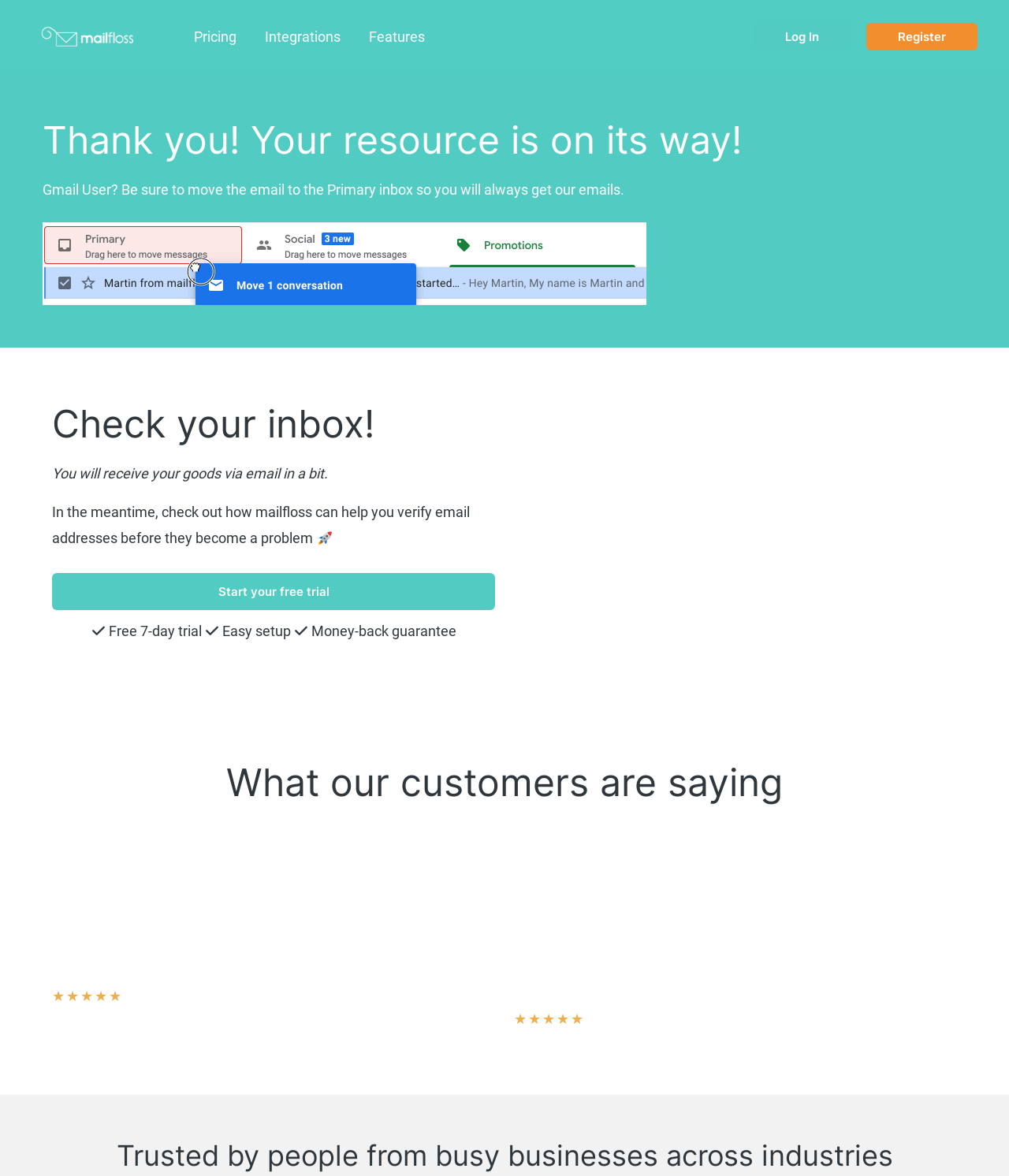What is the instruction for Gmail users? Based on the screenshot, please respond with a single word or phrase.

Move email to Primary inbox